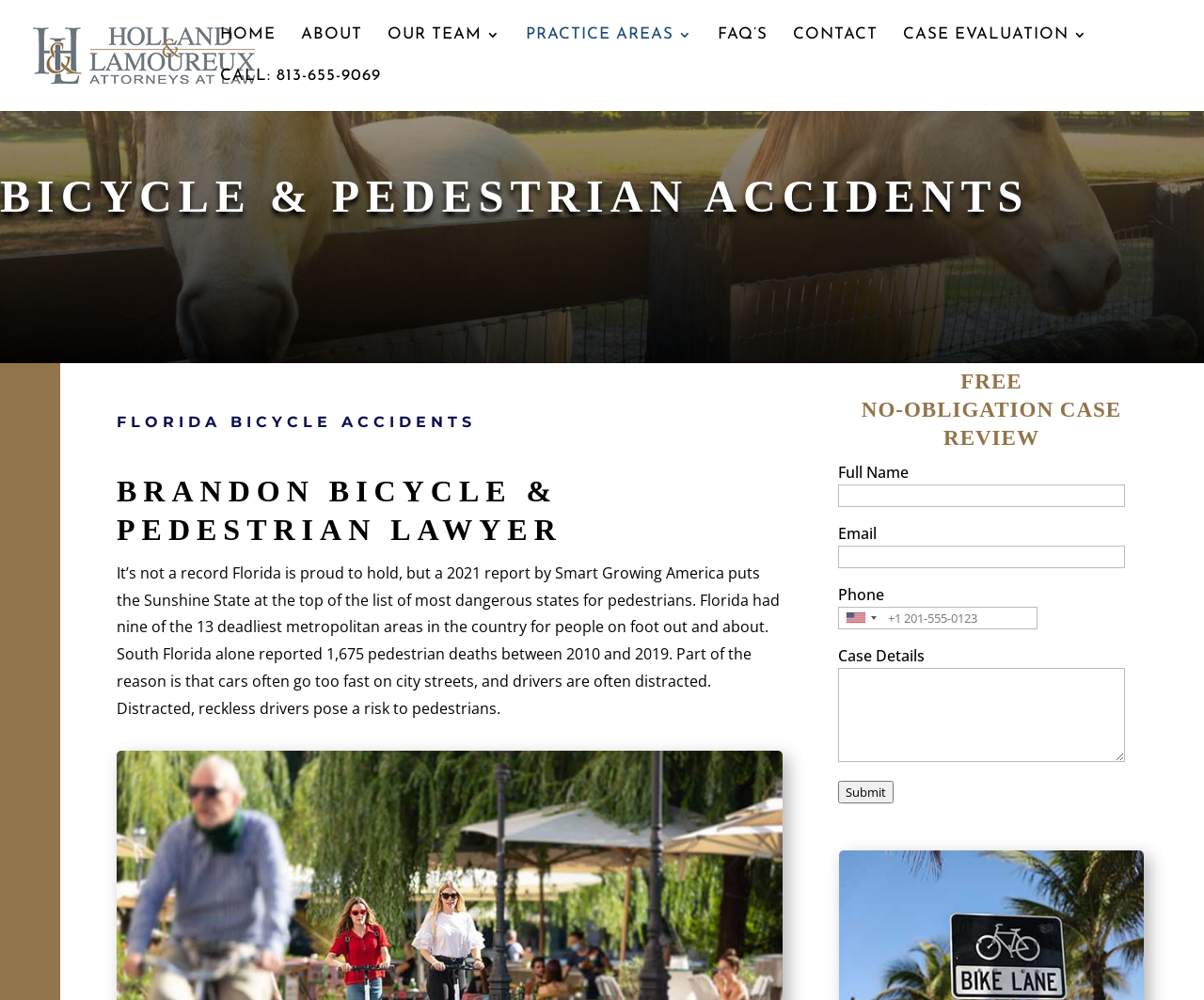From the element description FAQ’s, predict the bounding box coordinates of the UI element. The coordinates must be specified in the format (top-left x, top-left y, bottom-right x, bottom-right y) and should be within the 0 to 1 range.

[0.596, 0.028, 0.638, 0.07]